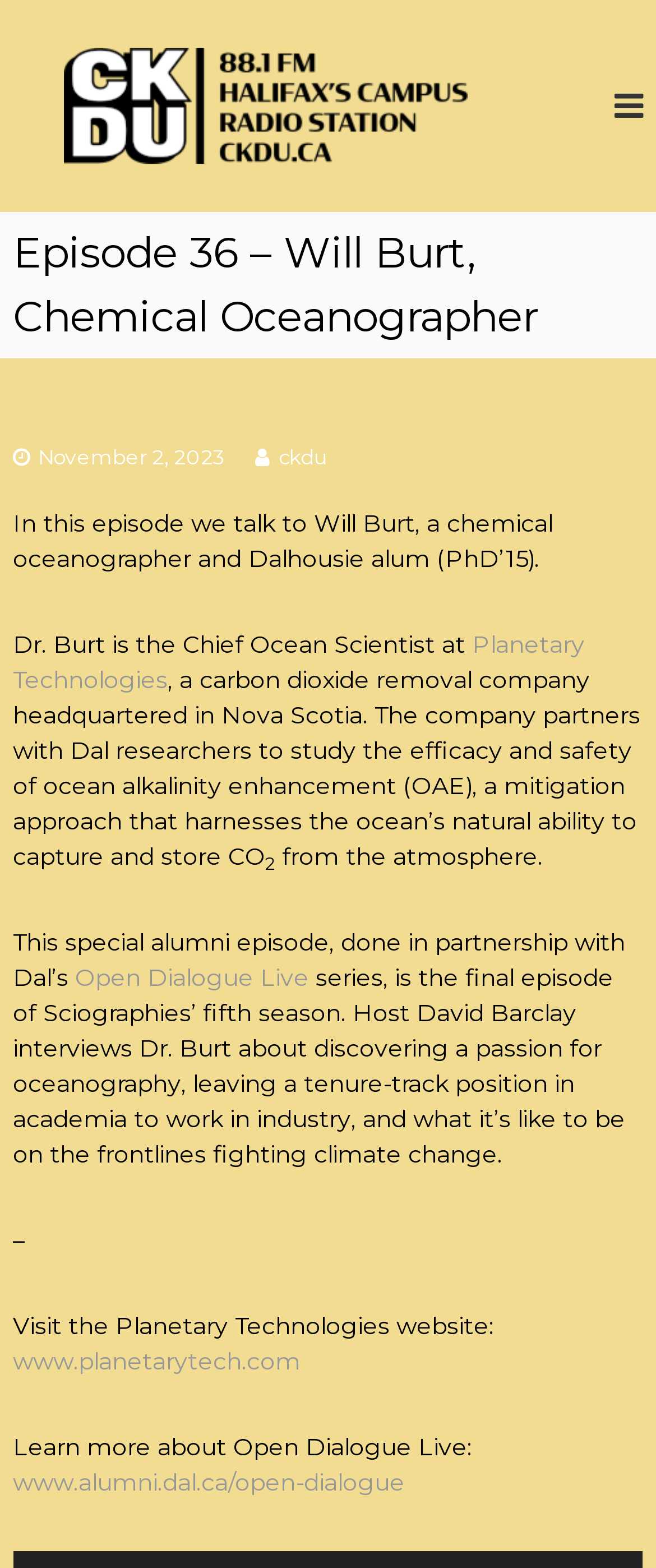Extract the bounding box for the UI element that matches this description: "www.planetarytech.com".

[0.02, 0.858, 0.458, 0.878]